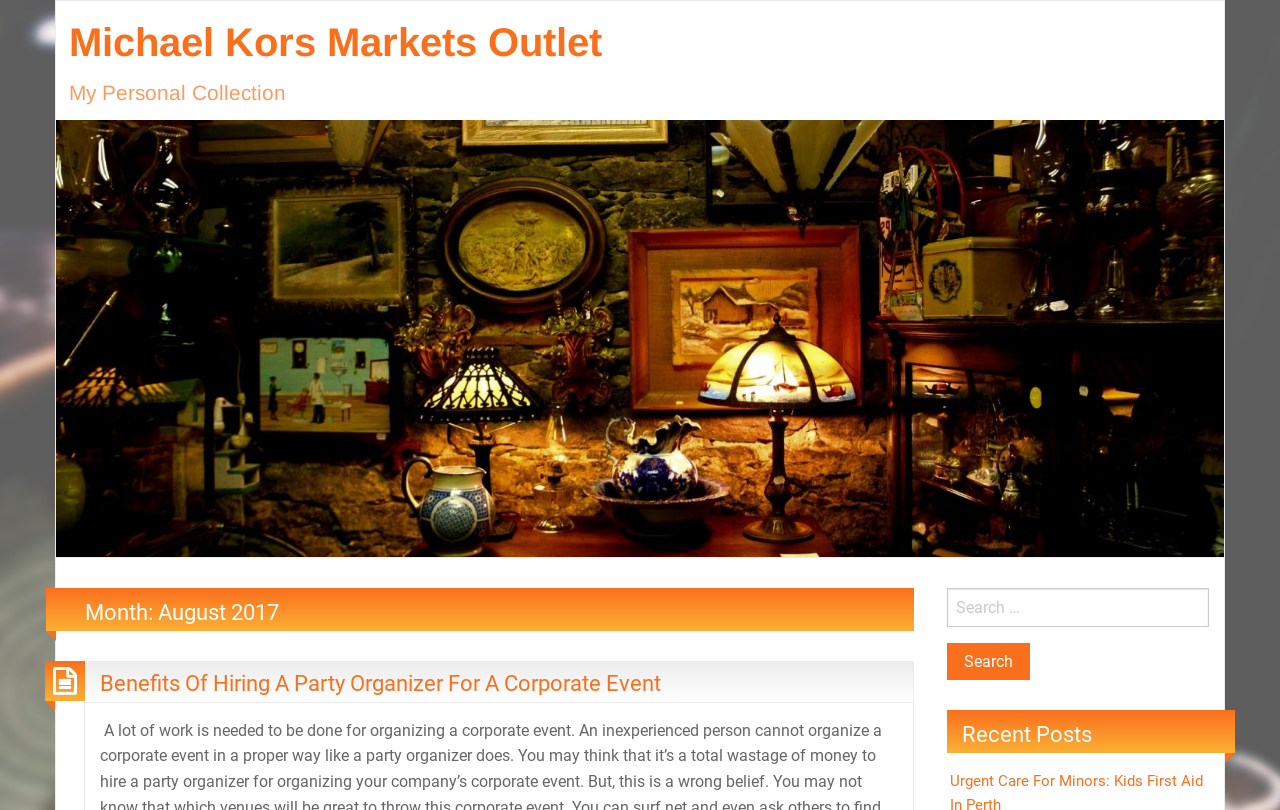Is there a search function on the webpage?
Examine the screenshot and reply with a single word or phrase.

Yes